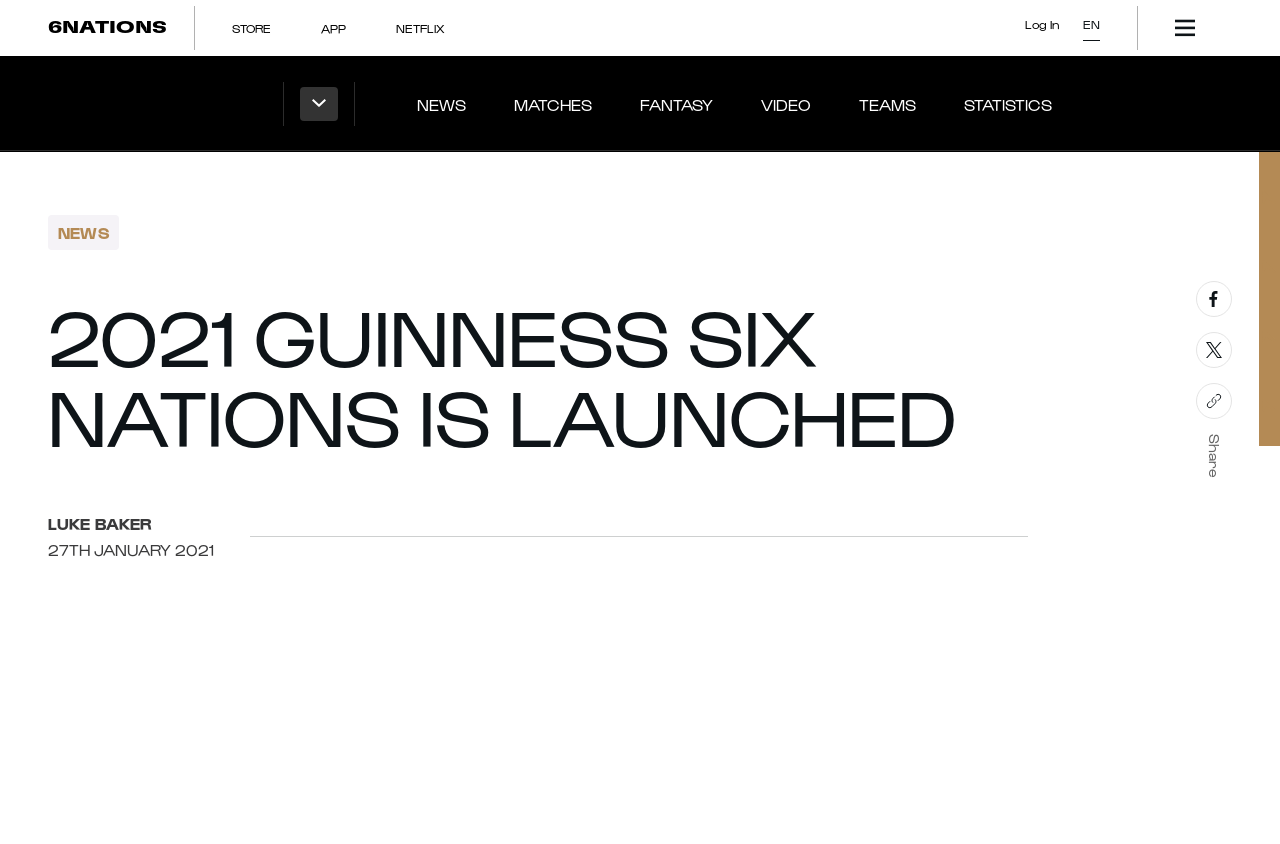Respond to the question below with a single word or phrase:
What social media platforms are available for sharing?

facebook